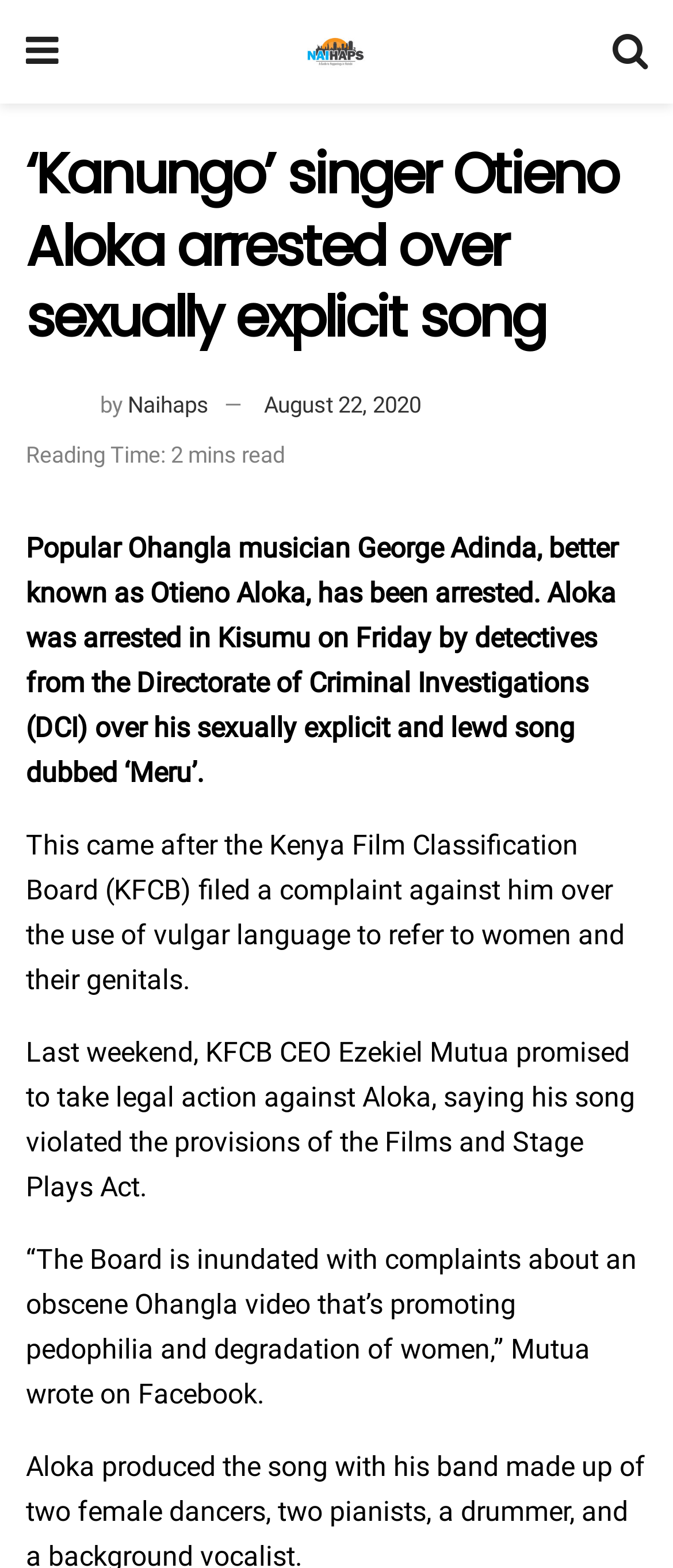Identify and extract the heading text of the webpage.

‘Kanungo’ singer Otieno Aloka arrested over sexually explicit song